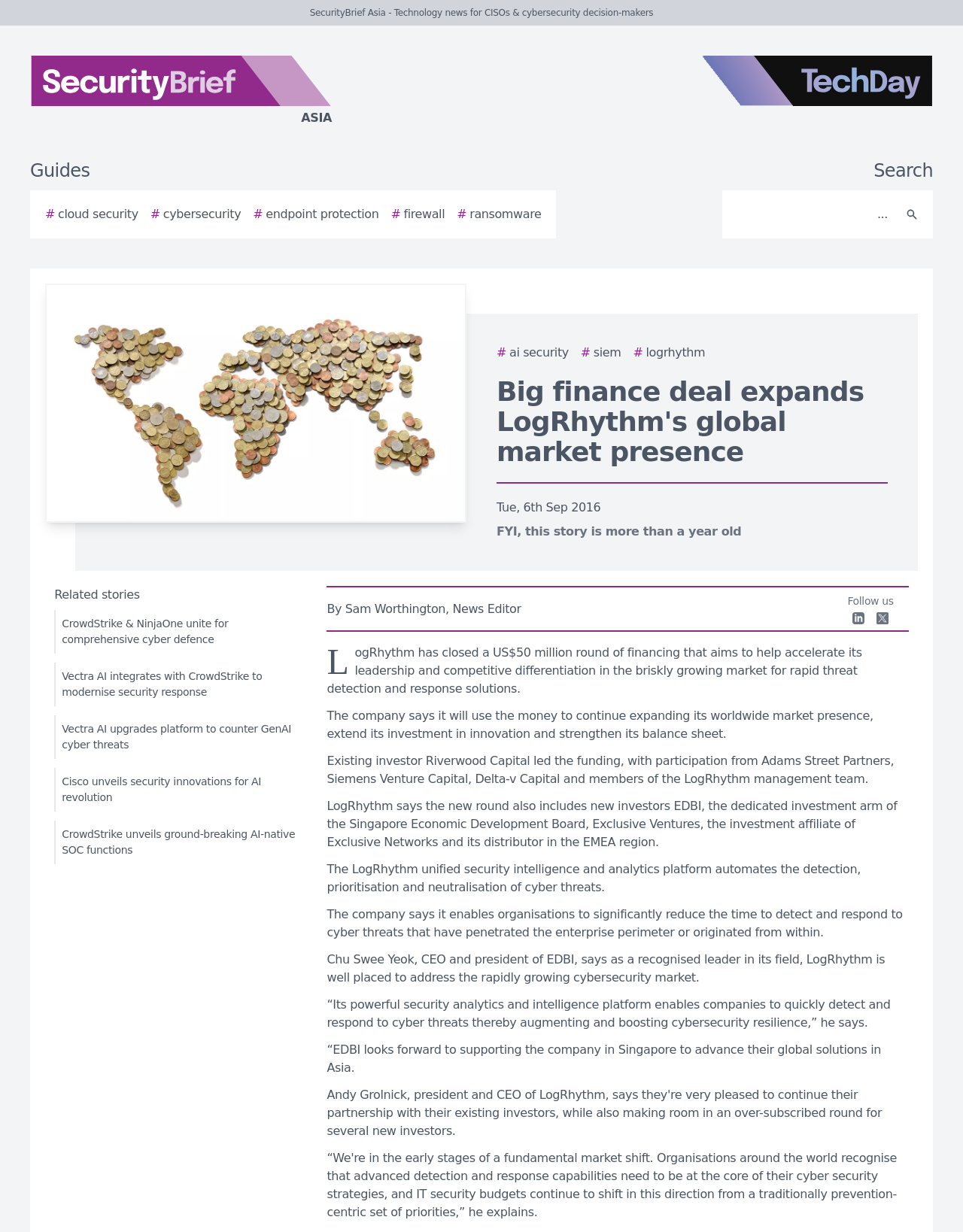Bounding box coordinates are given in the format (top-left x, top-left y, bottom-right x, bottom-right y). All values should be floating point numbers between 0 and 1. Provide the bounding box coordinate for the UI element described as: Asia

[0.0, 0.045, 0.438, 0.103]